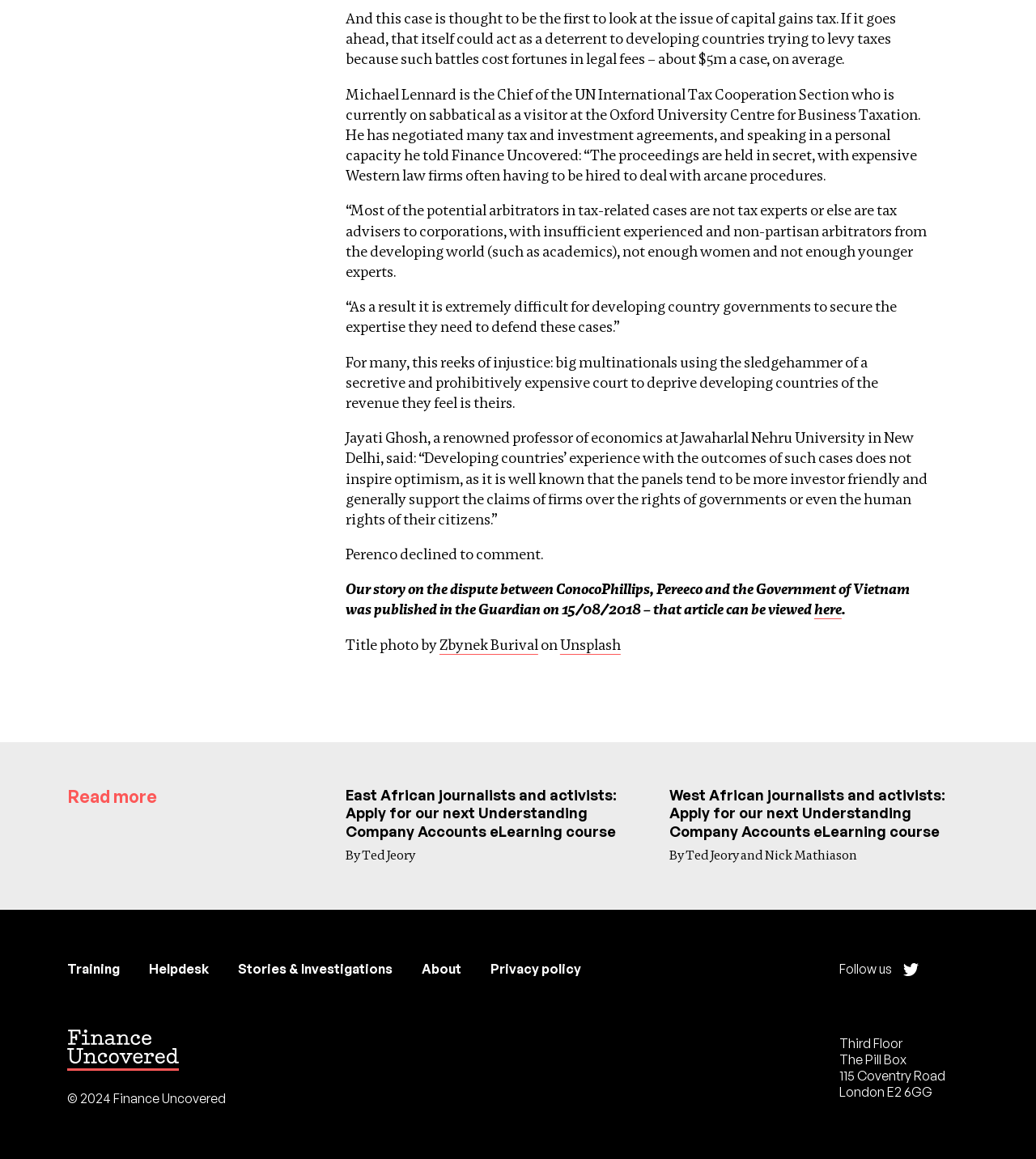Answer in one word or a short phrase: 
What is the topic of the article?

Tax dispute